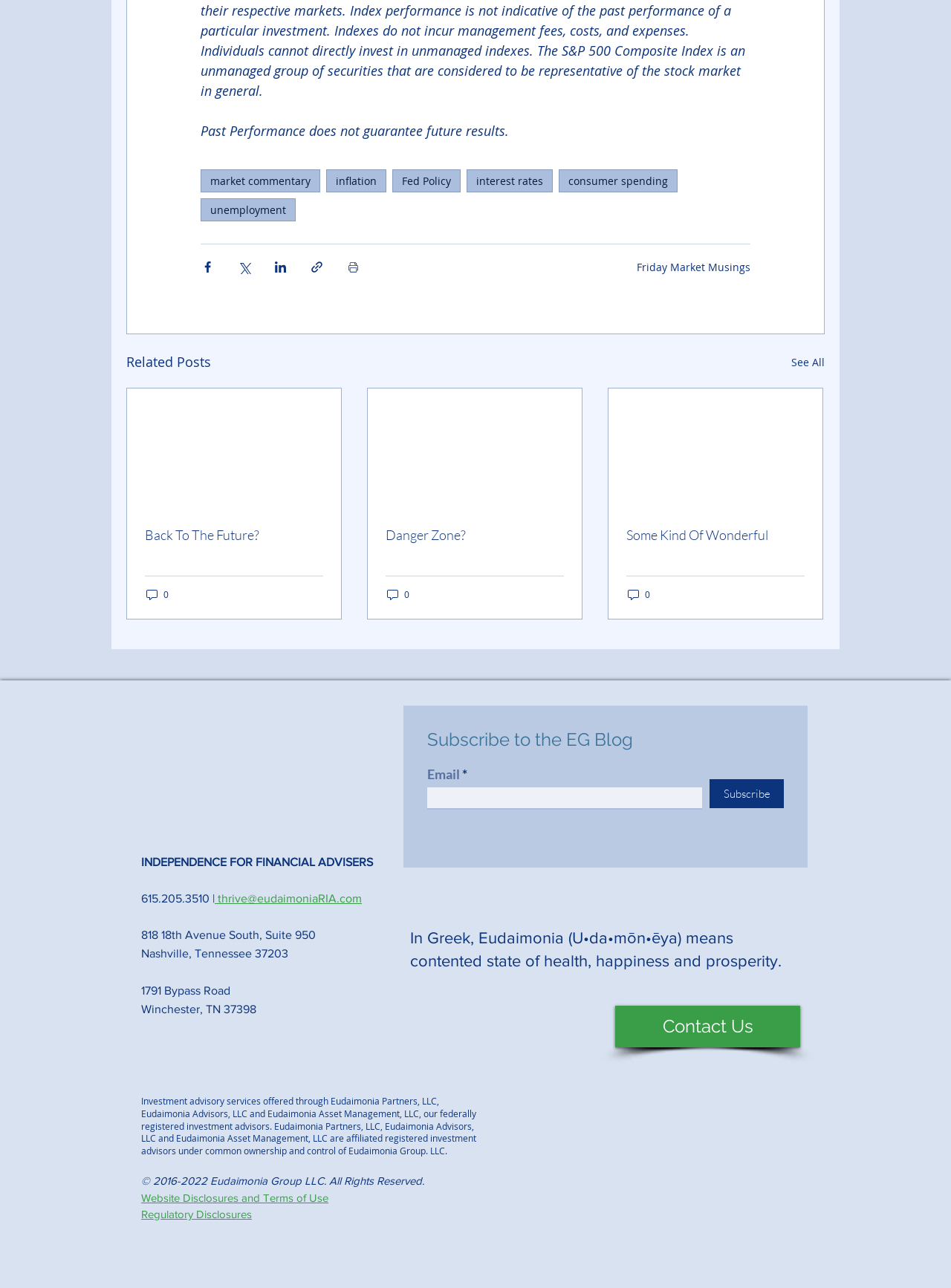Please specify the bounding box coordinates of the clickable section necessary to execute the following command: "Read the 'Friday Market Musings' article".

[0.67, 0.202, 0.789, 0.213]